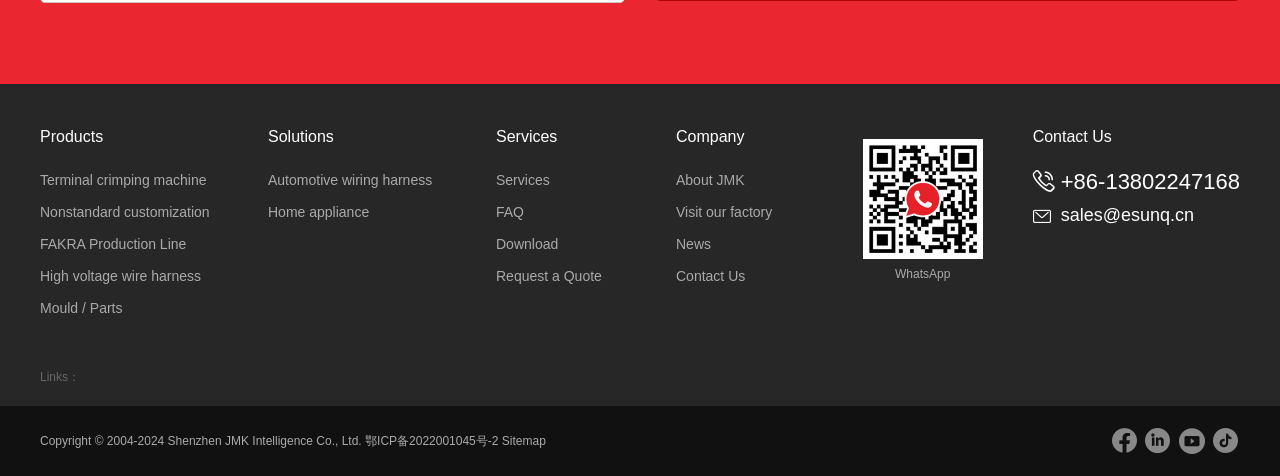Using the format (top-left x, top-left y, bottom-right x, bottom-right y), and given the element description, identify the bounding box coordinates within the screenshot: Home appliance

[0.209, 0.428, 0.288, 0.461]